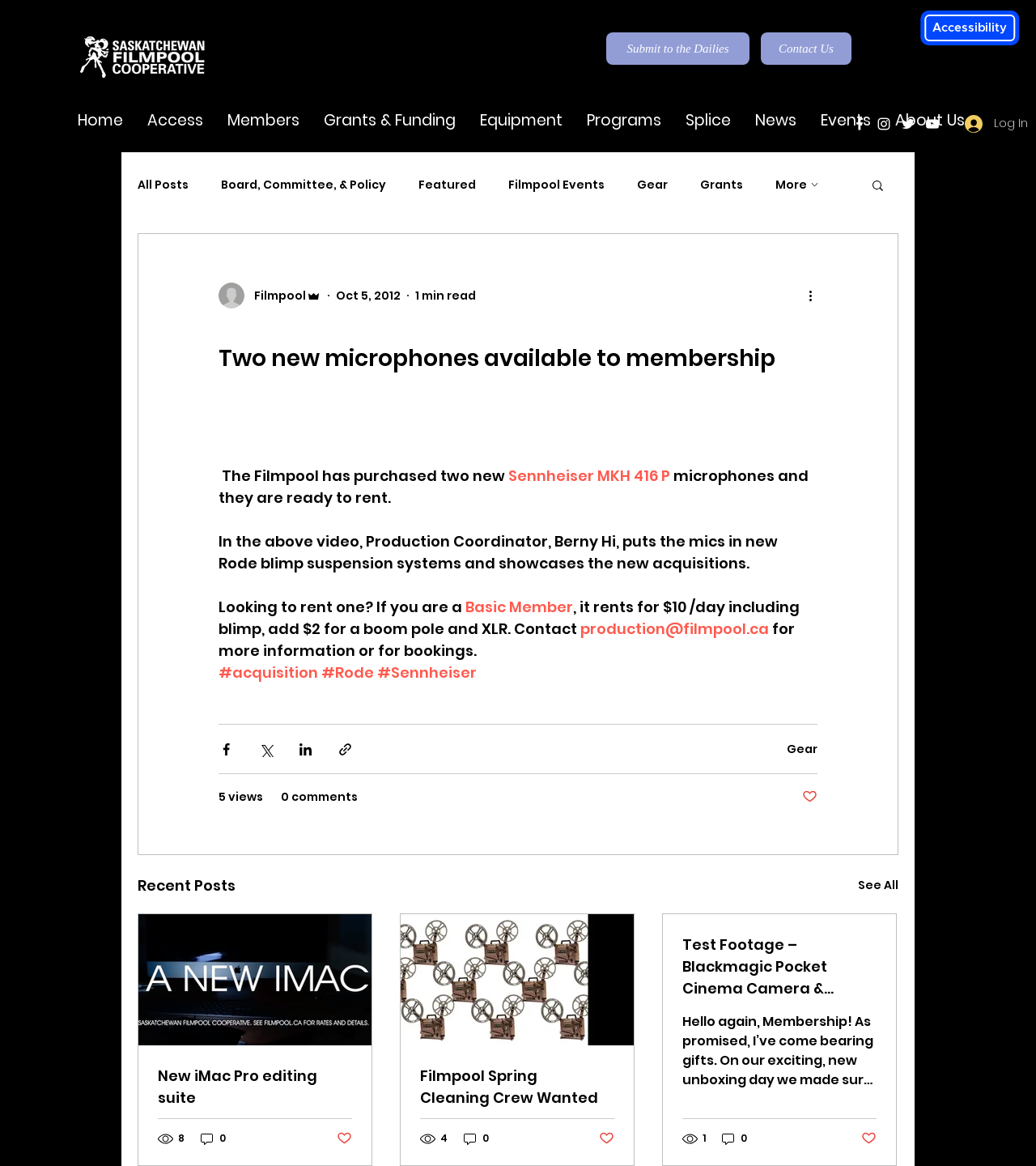Please identify and generate the text content of the webpage's main heading.

Two new microphones available to membership